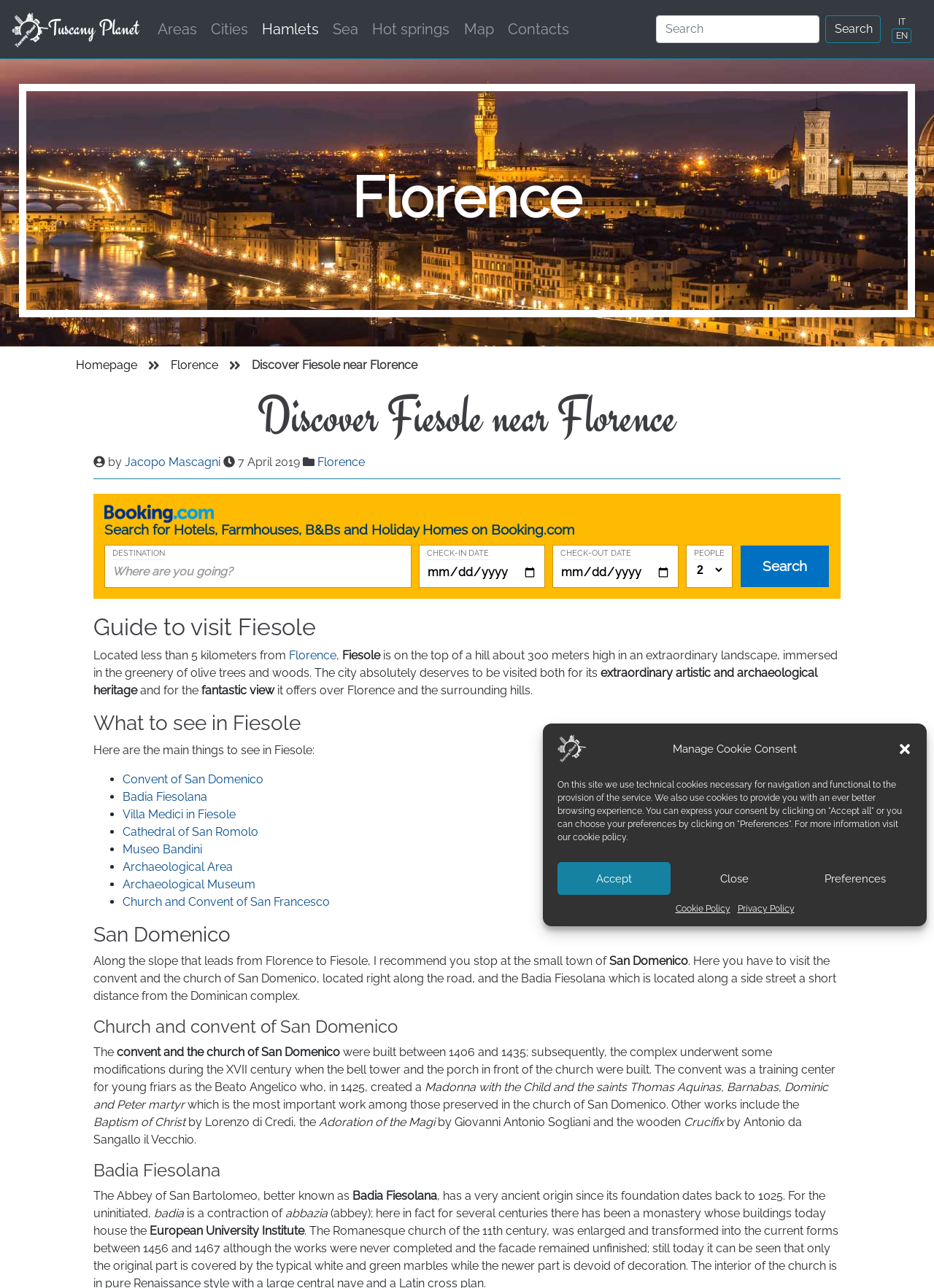Provide the bounding box coordinates of the section that needs to be clicked to accomplish the following instruction: "Visit Convent of San Domenico."

[0.131, 0.599, 0.282, 0.61]